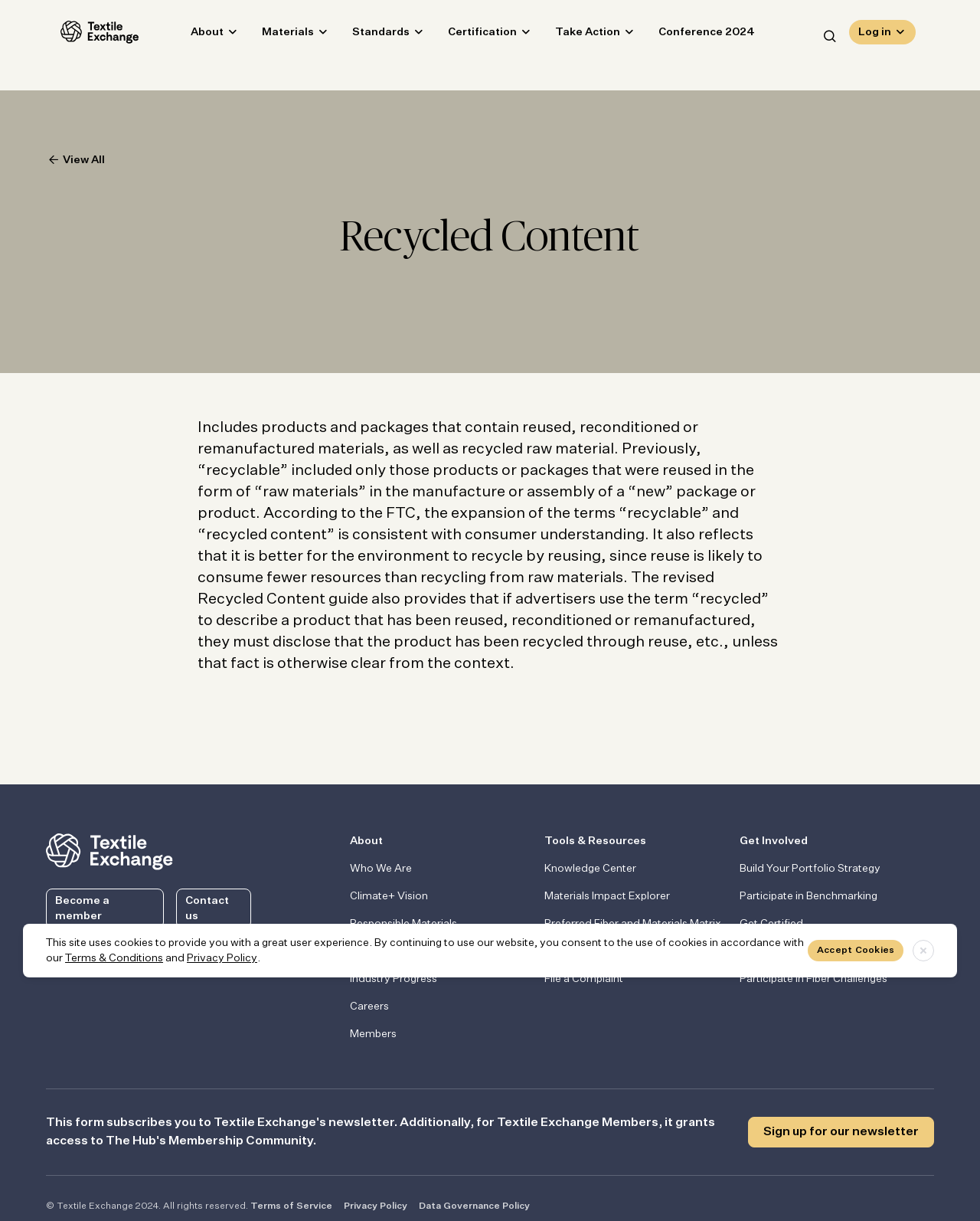Given the content of the image, can you provide a detailed answer to the question?
What are the social media platforms that Textile Exchange is present on?

The links 'Textile Exchange on YouTube', 'Textile Exchange Instagram', 'Textile Exchange Facebook page', 'Textile Exchange Linkedin', and 'Textile Exchange Twitter' suggest that Textile Exchange is present on these five social media platforms.